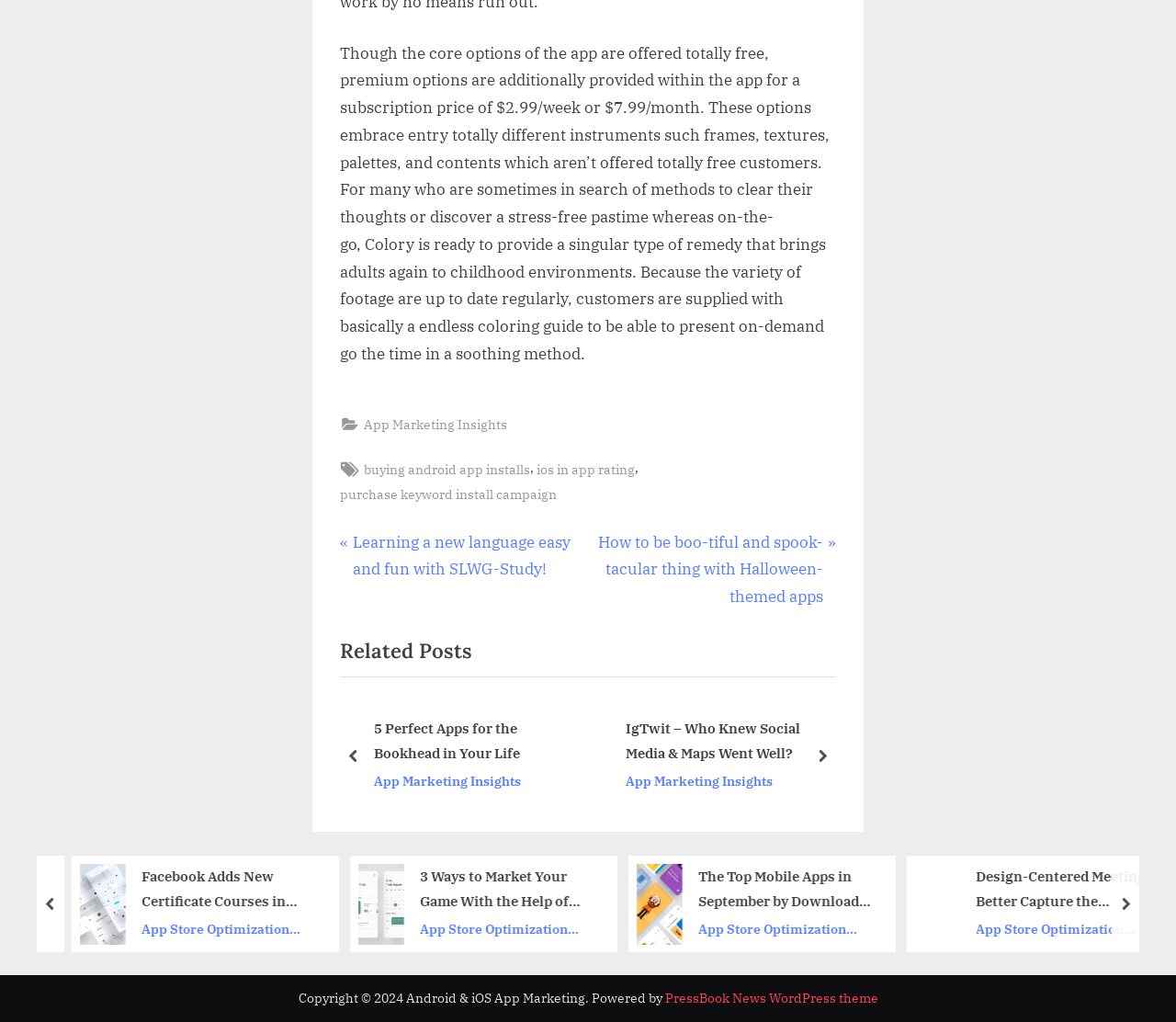Locate the bounding box coordinates of the element I should click to achieve the following instruction: "Explore 'buy android app ratings'".

[0.829, 0.7, 0.87, 0.78]